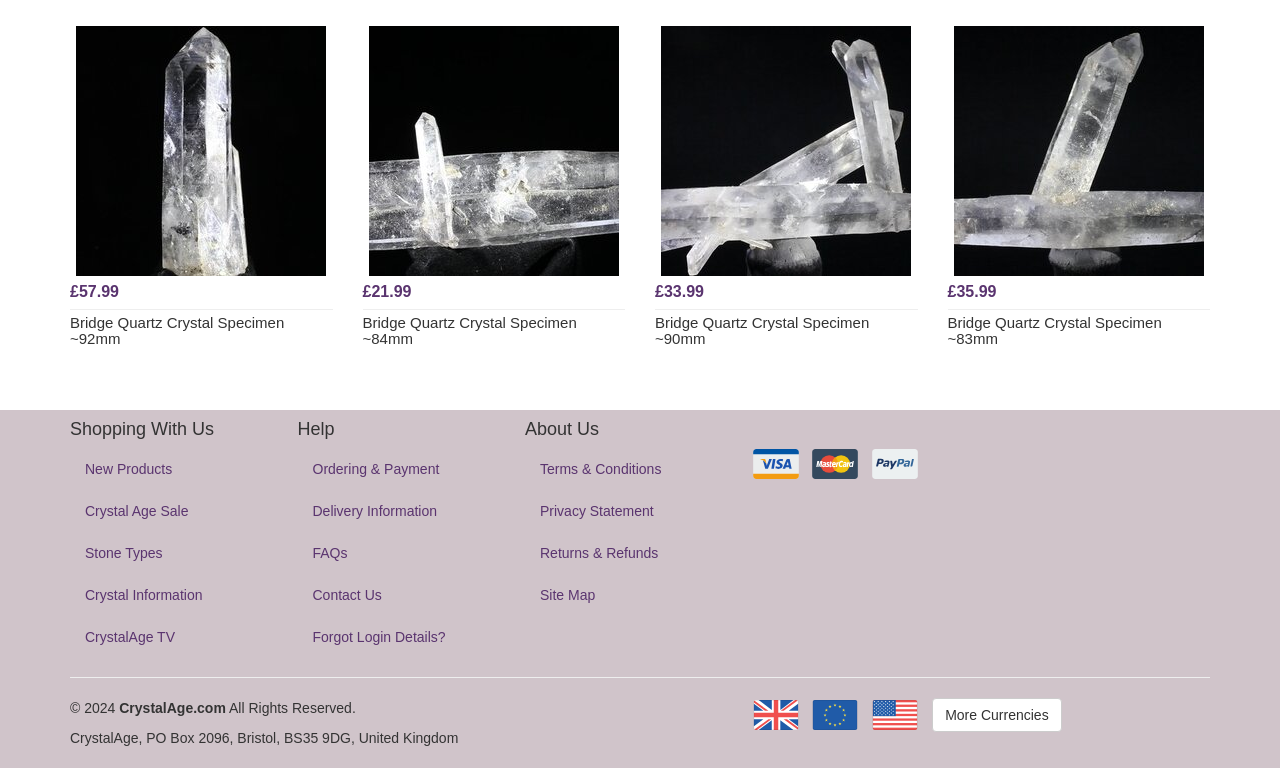Highlight the bounding box coordinates of the region I should click on to meet the following instruction: "Check price of Bridge Quartz Crystal Specimen ~84mm".

[0.283, 0.368, 0.321, 0.39]